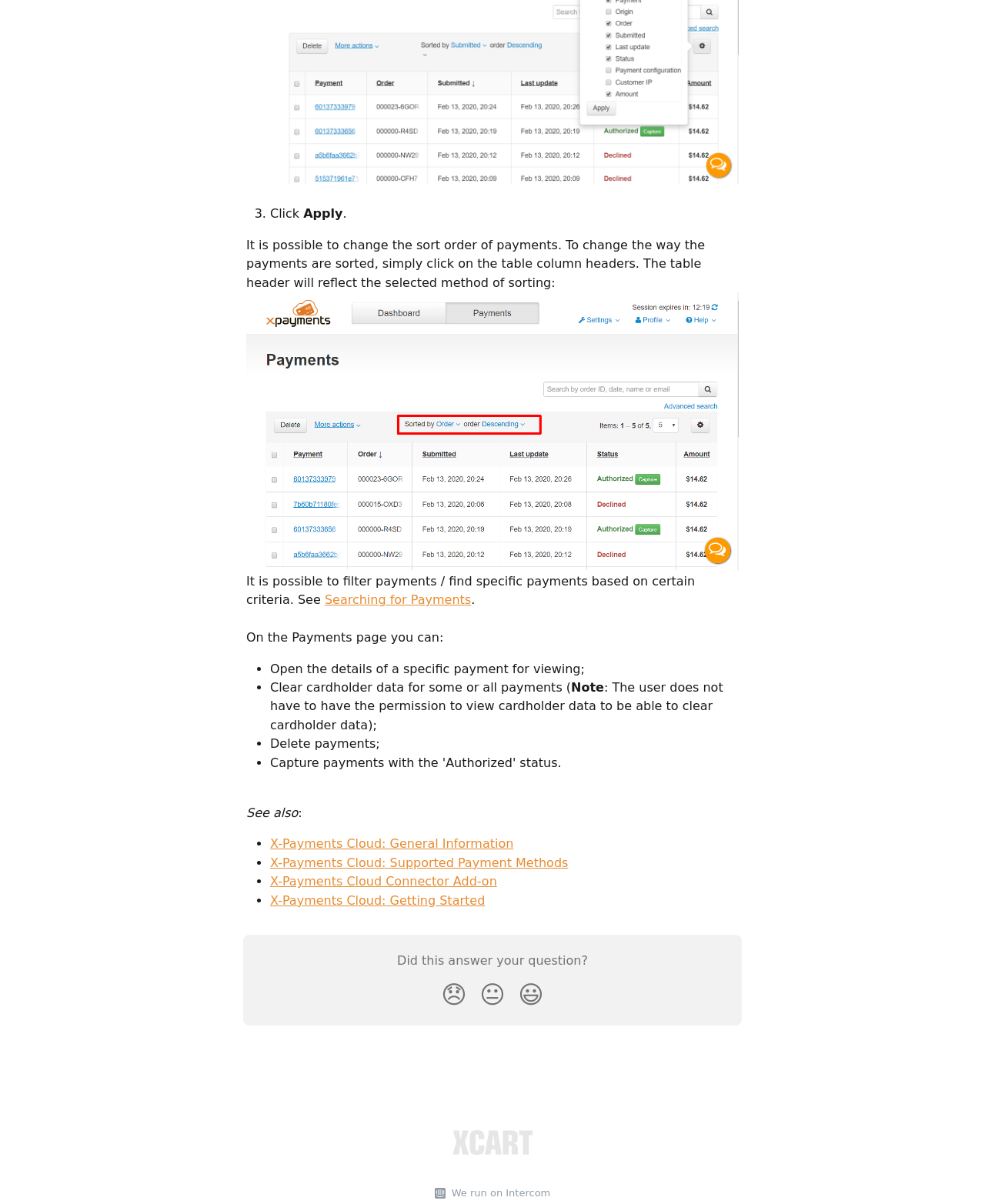Can you find the bounding box coordinates for the element to click on to achieve the instruction: "Clear cardholder data for some or all payments"?

[0.274, 0.565, 0.58, 0.577]